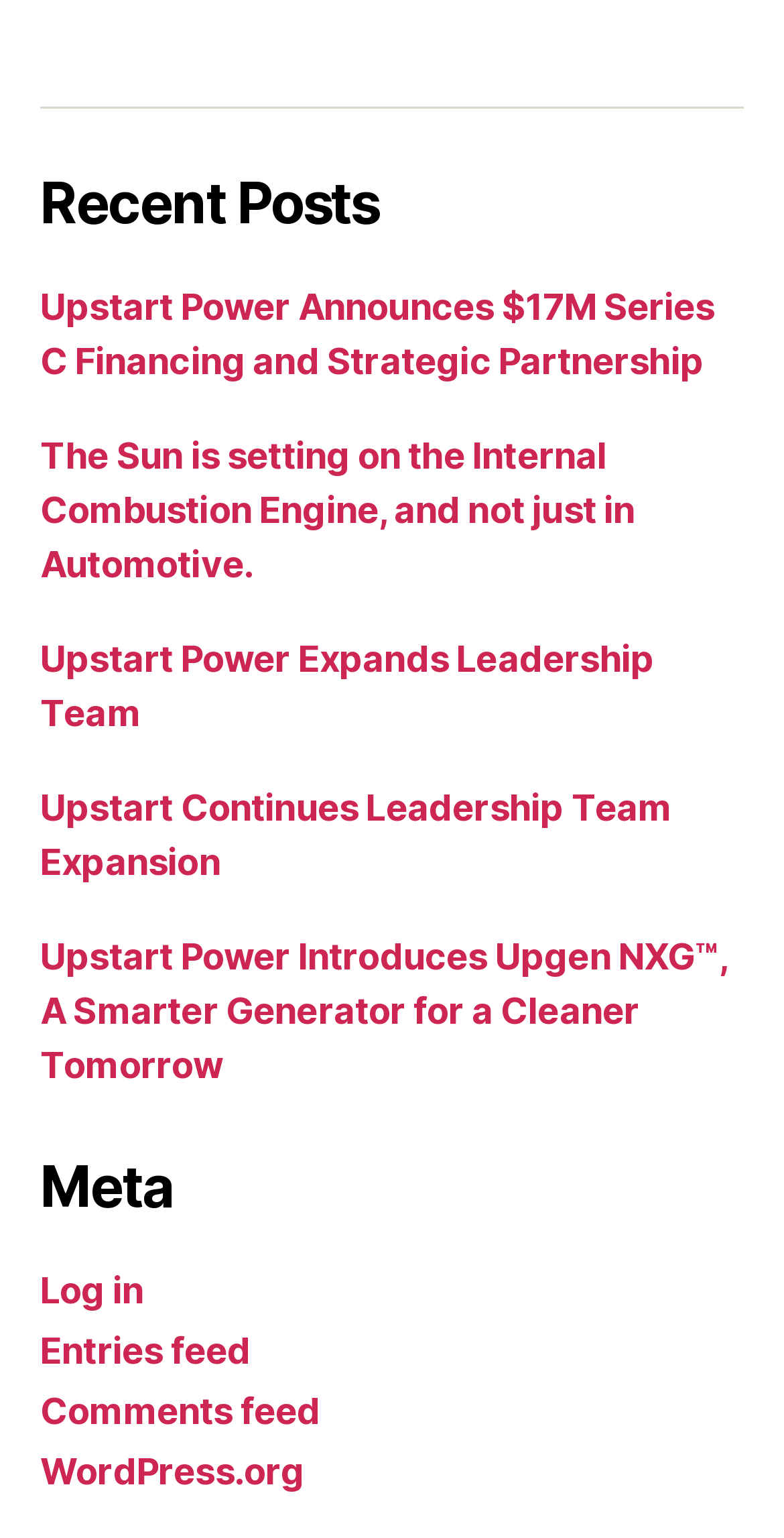Indicate the bounding box coordinates of the element that must be clicked to execute the instruction: "Log in to the website". The coordinates should be given as four float numbers between 0 and 1, i.e., [left, top, right, bottom].

[0.051, 0.826, 0.183, 0.853]